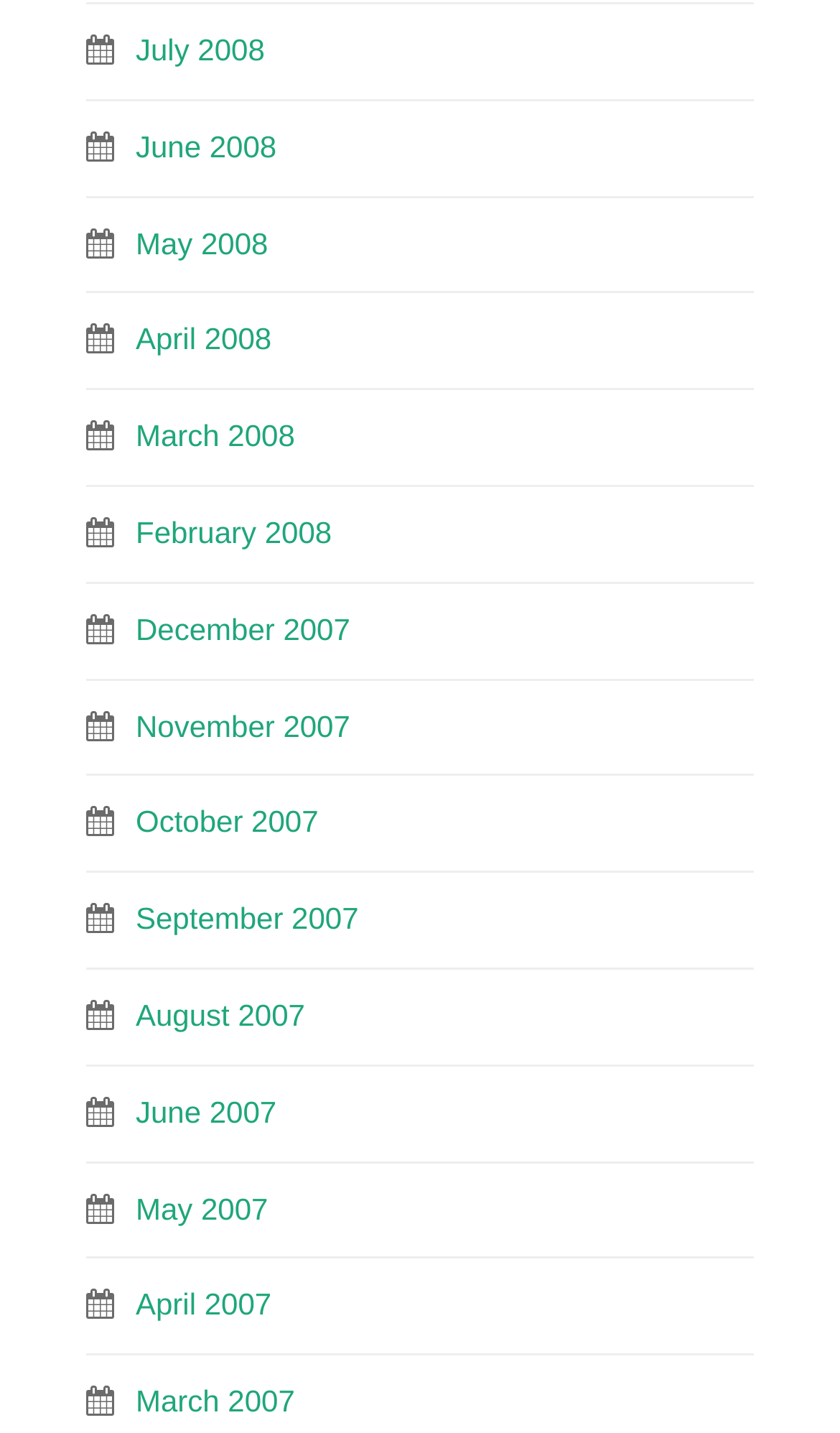Find the bounding box of the UI element described as: "November 2007". The bounding box coordinates should be given as four float values between 0 and 1, i.e., [left, top, right, bottom].

[0.162, 0.494, 0.417, 0.518]